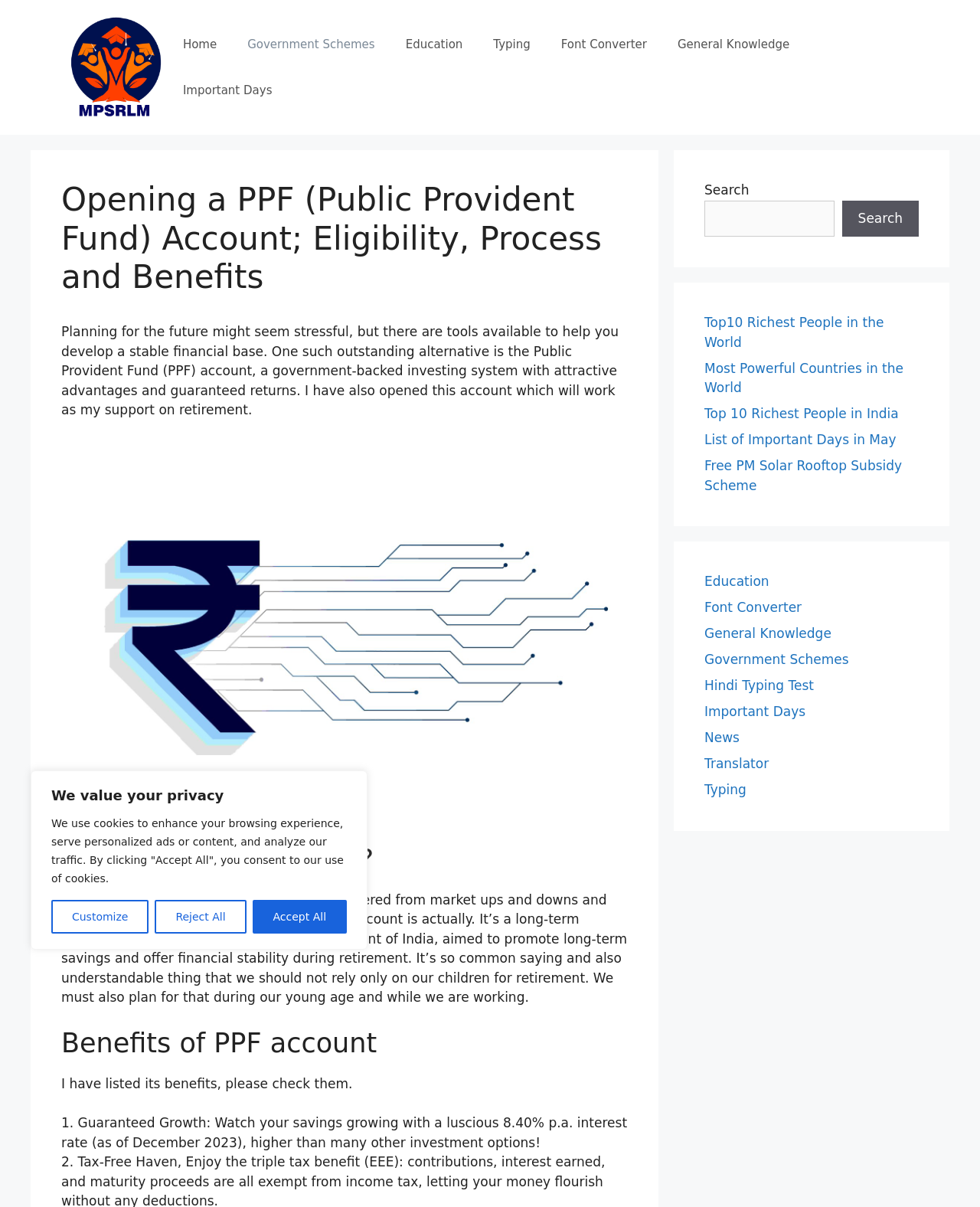Detail the features and information presented on the webpage.

This webpage is about opening a Public Provident Fund (PPF) account, its eligibility, process, and benefits. At the top, there is a banner with the site's logo, "MPSRLM.ORG", and a navigation menu with links to various sections, including "Home", "Government Schemes", "Education", and more. Below the navigation menu, there is a heading that reads "Opening a PPF (Public Provident Fund) Account; Eligibility, Process and Benefits". 

A paragraph of text follows, explaining the importance of planning for the future and how a PPF account can help. To the right of this text, there is an image related to PPF accounts. 

Further down, there are three sections with headings: "What is a PPF Account?", "Benefits of PPF account", and a list of benefits, including "Guaranteed Growth" with an interest rate of 8.40% p.a. as of December 2023. 

On the right side of the page, there are three complementary sections with links to various articles, including "Top10 Richest People in the World", "Most Powerful Countries in the World", and more. There is also a search box at the top right corner of the page.